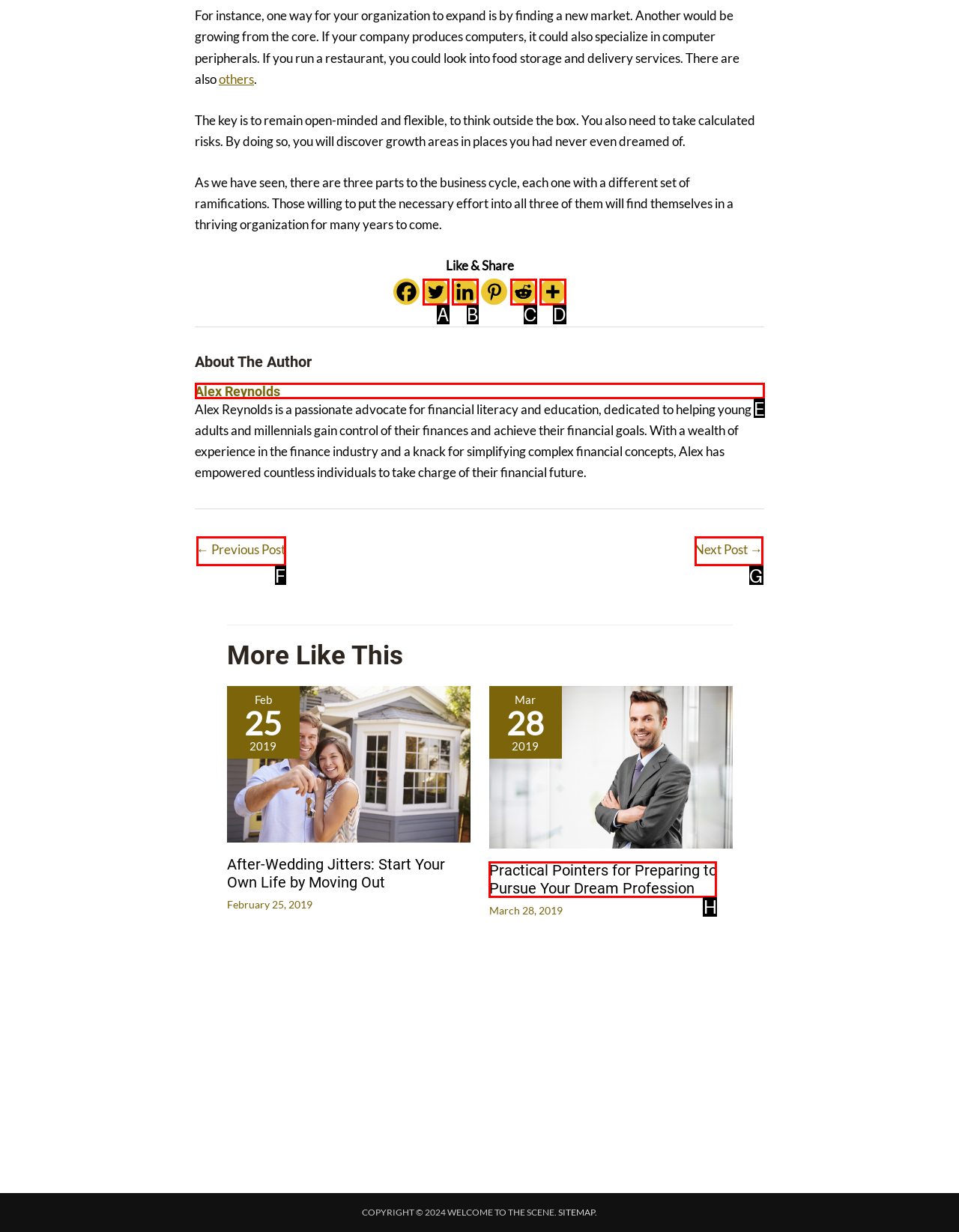Find the HTML element that matches the description provided: ← Previous Post
Answer using the corresponding option letter.

F